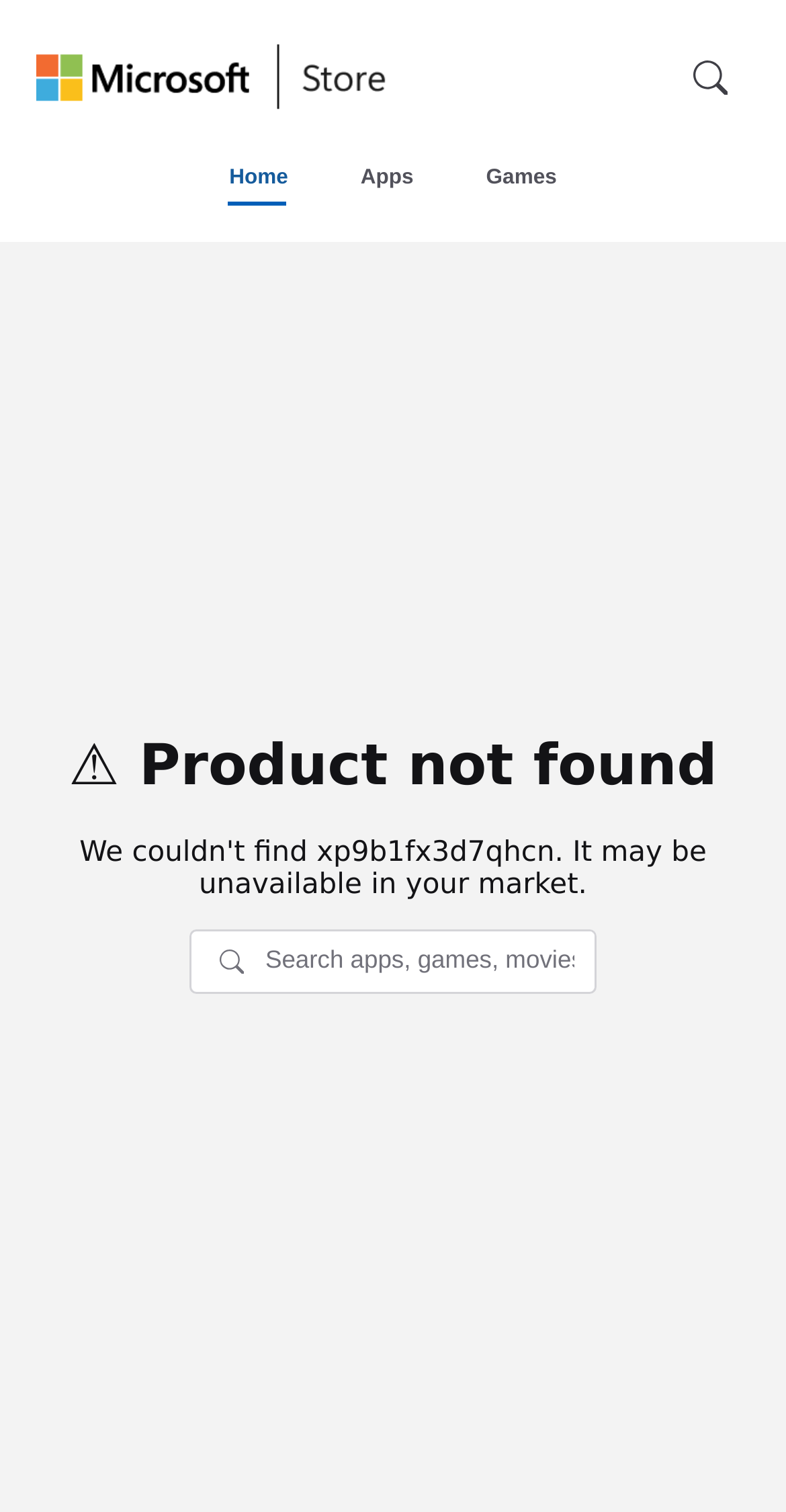What is the relationship between the 'Universal Microsoft website' and 'Microsoft Store home' links?
Answer the question with as much detail as possible.

The 'Universal Microsoft website' and 'Microsoft Store home' links are likely related to each other, with the Microsoft Store being a part of the larger Microsoft website. The links may allow users to navigate between the two websites or access different sections of the Microsoft ecosystem.